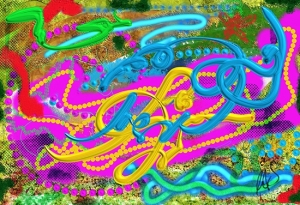Respond to the question below with a single word or phrase:
What is the inspiration behind the artist's vision?

Whimsical blend of everyday life and imaginative storytelling